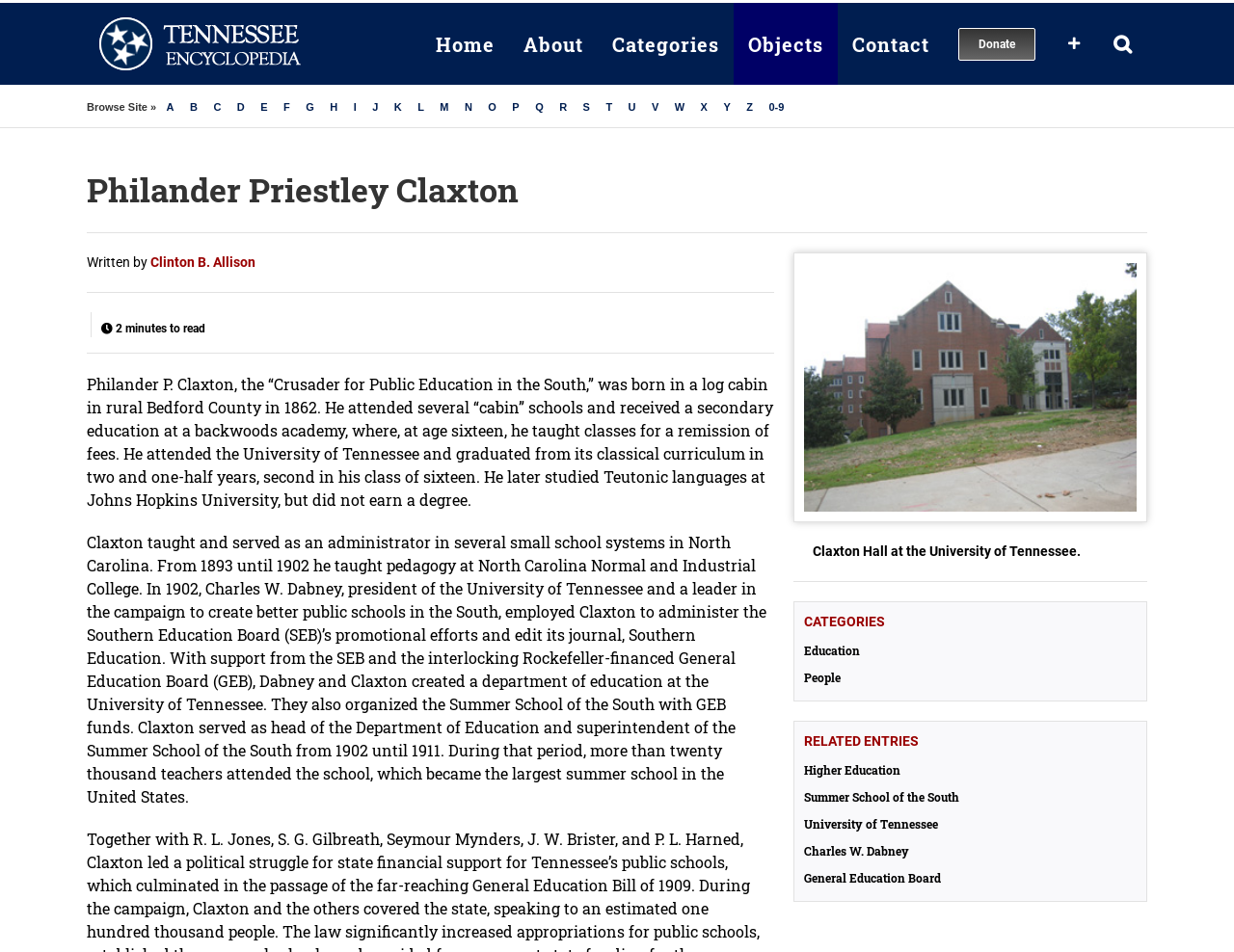Determine the bounding box coordinates for the UI element described. Format the coordinates as (top-left x, top-left y, bottom-right x, bottom-right y) and ensure all values are between 0 and 1. Element description: Charles W. Dabney

[0.652, 0.885, 0.921, 0.903]